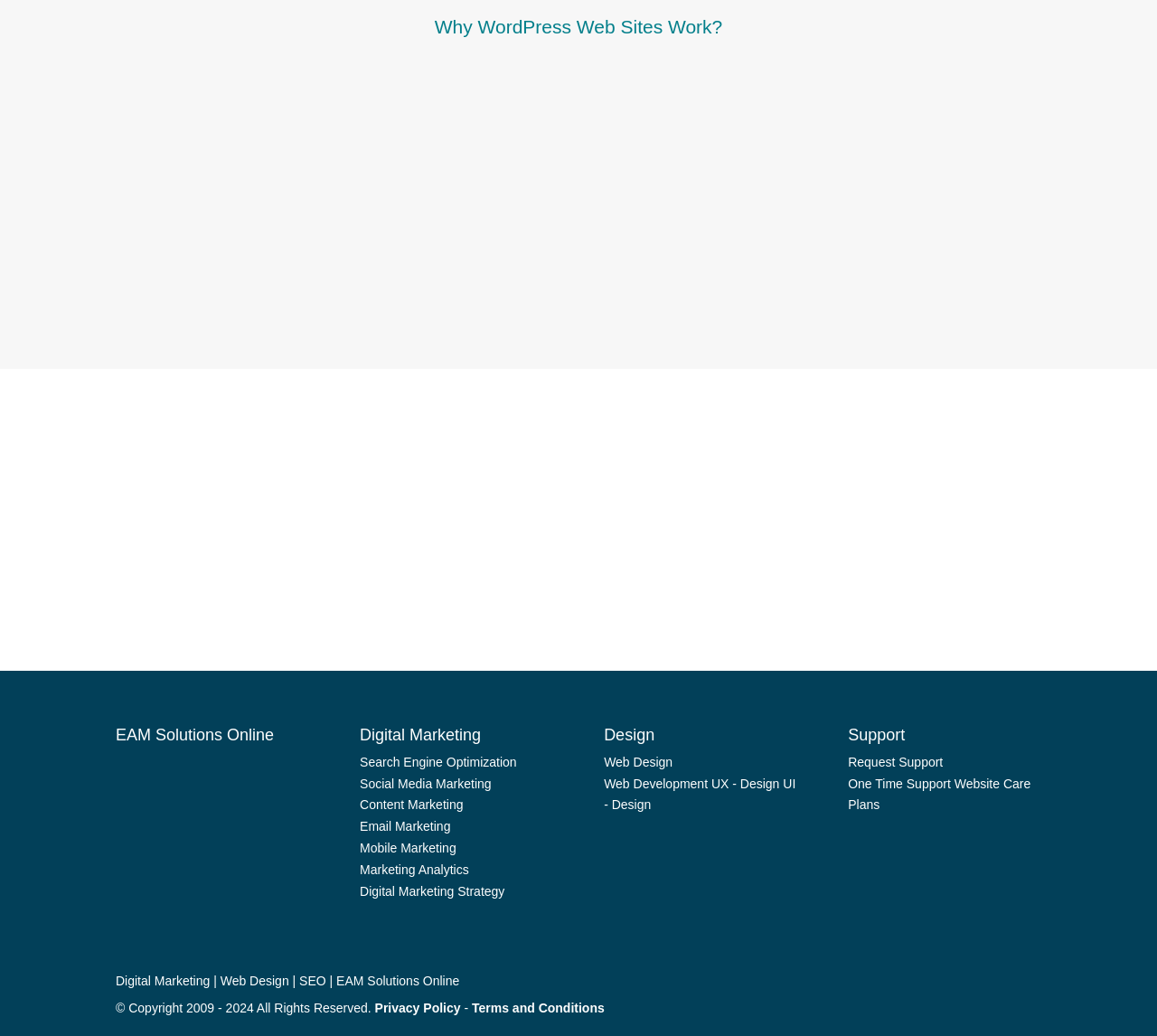How can one get support?
Look at the screenshot and respond with a single word or phrase.

Request Support, One Time Support, Website Care Plans